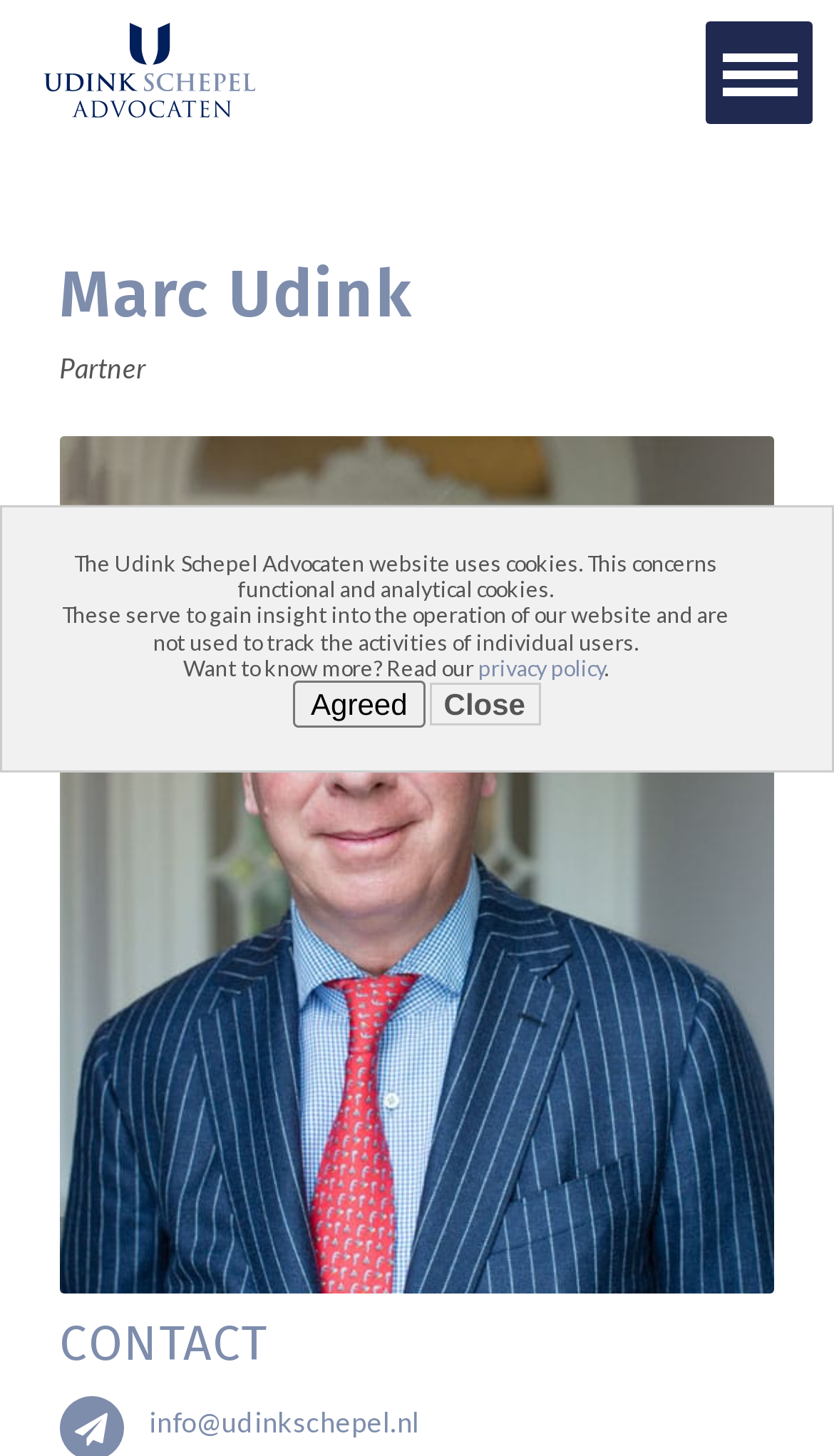Extract the bounding box coordinates for the UI element described as: "privacy policy".

[0.573, 0.45, 0.724, 0.467]